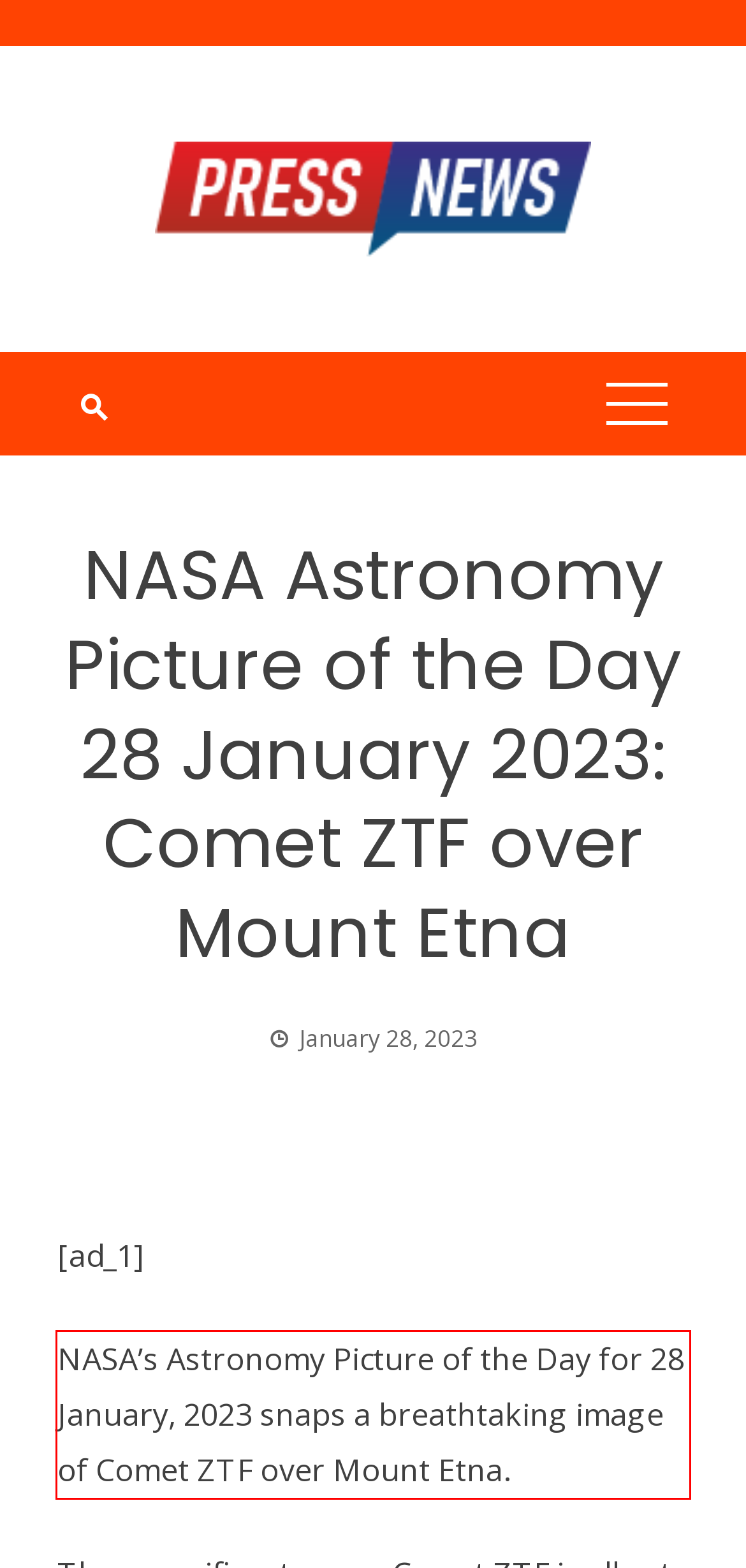Given the screenshot of the webpage, identify the red bounding box, and recognize the text content inside that red bounding box.

NASA’s Astronomy Picture of the Day for 28 January, 2023 snaps a breathtaking image of Comet ZTF over Mount Etna.